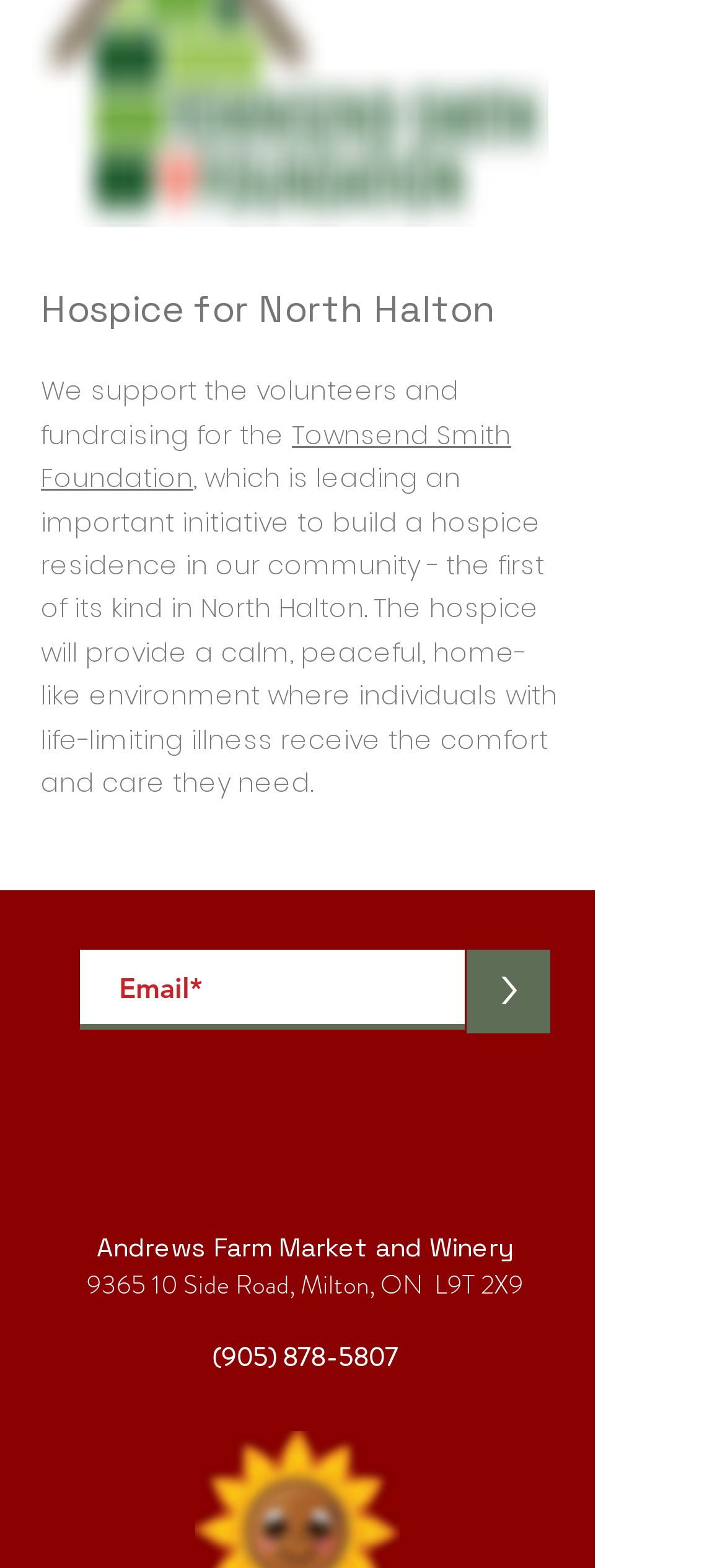What is the purpose of the hospice residence?
Based on the image, provide a one-word or brief-phrase response.

Provide comfort and care